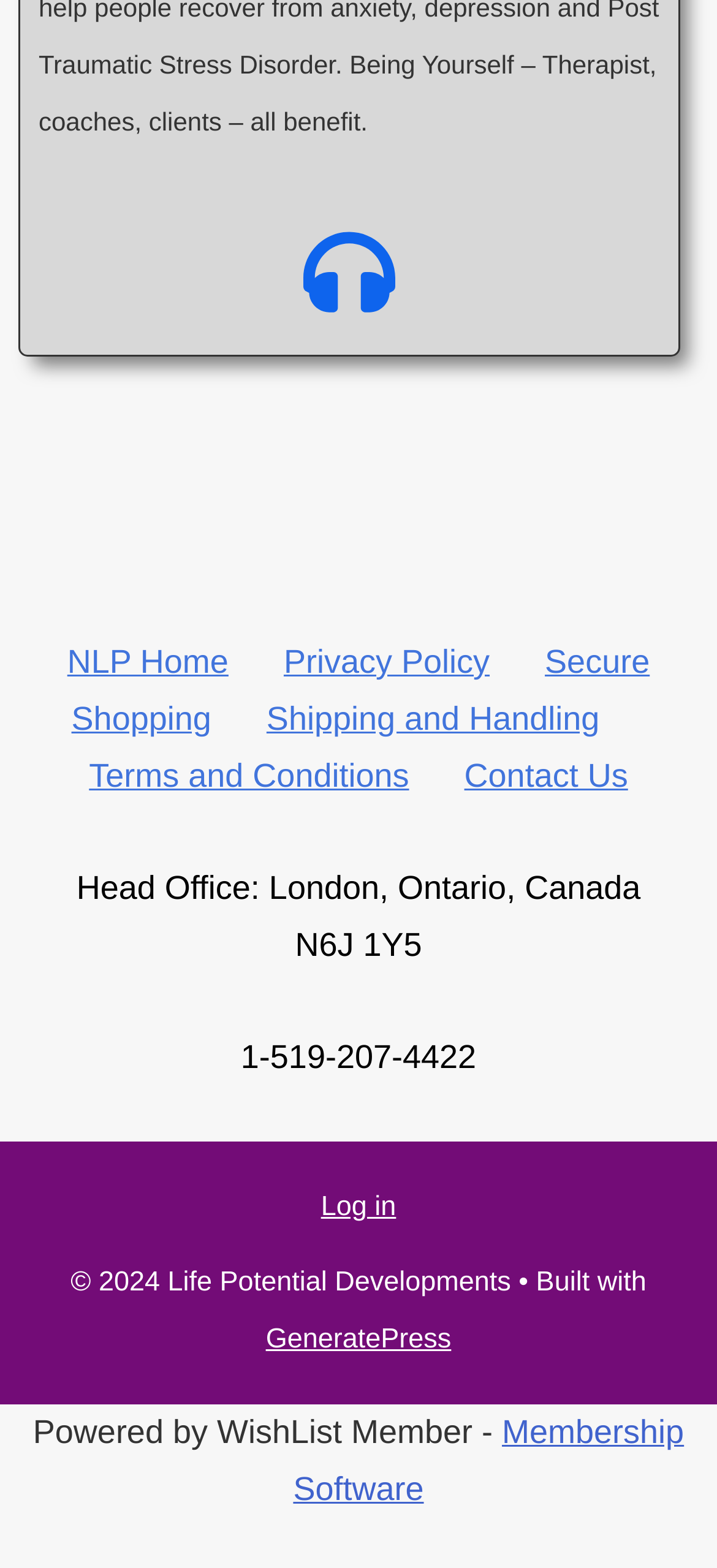Please determine the bounding box coordinates of the clickable area required to carry out the following instruction: "Contact Us". The coordinates must be four float numbers between 0 and 1, represented as [left, top, right, bottom].

[0.648, 0.483, 0.876, 0.506]